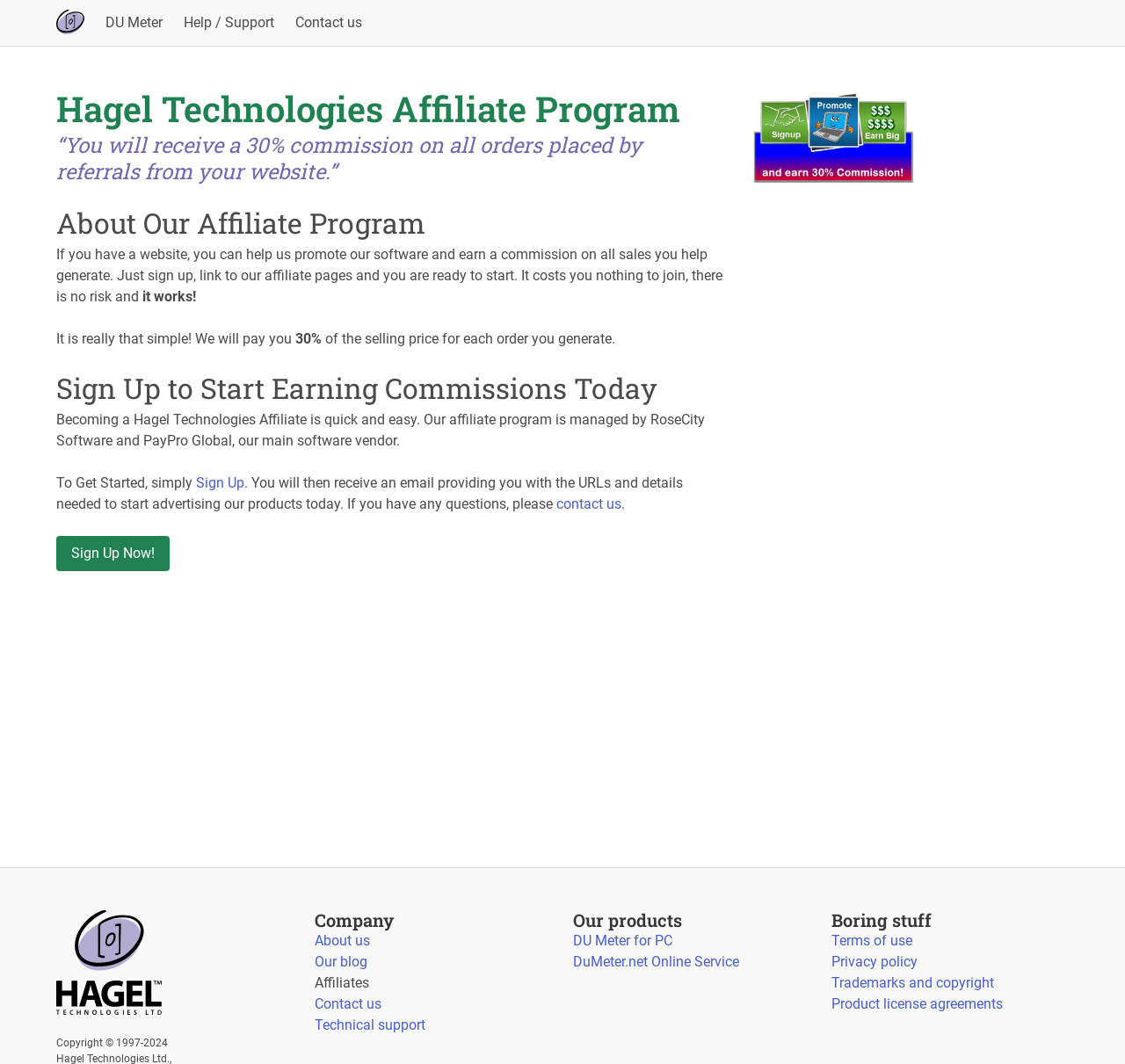From the details in the image, provide a thorough response to the question: What is the commission rate for referrals?

The commission rate can be found in the heading '“You will receive a 30% commission on all orders placed by referrals from your website.”' and also in the StaticText '30%' which is part of the sentence 'We will pay you 30% of the selling price for each order you generate.'